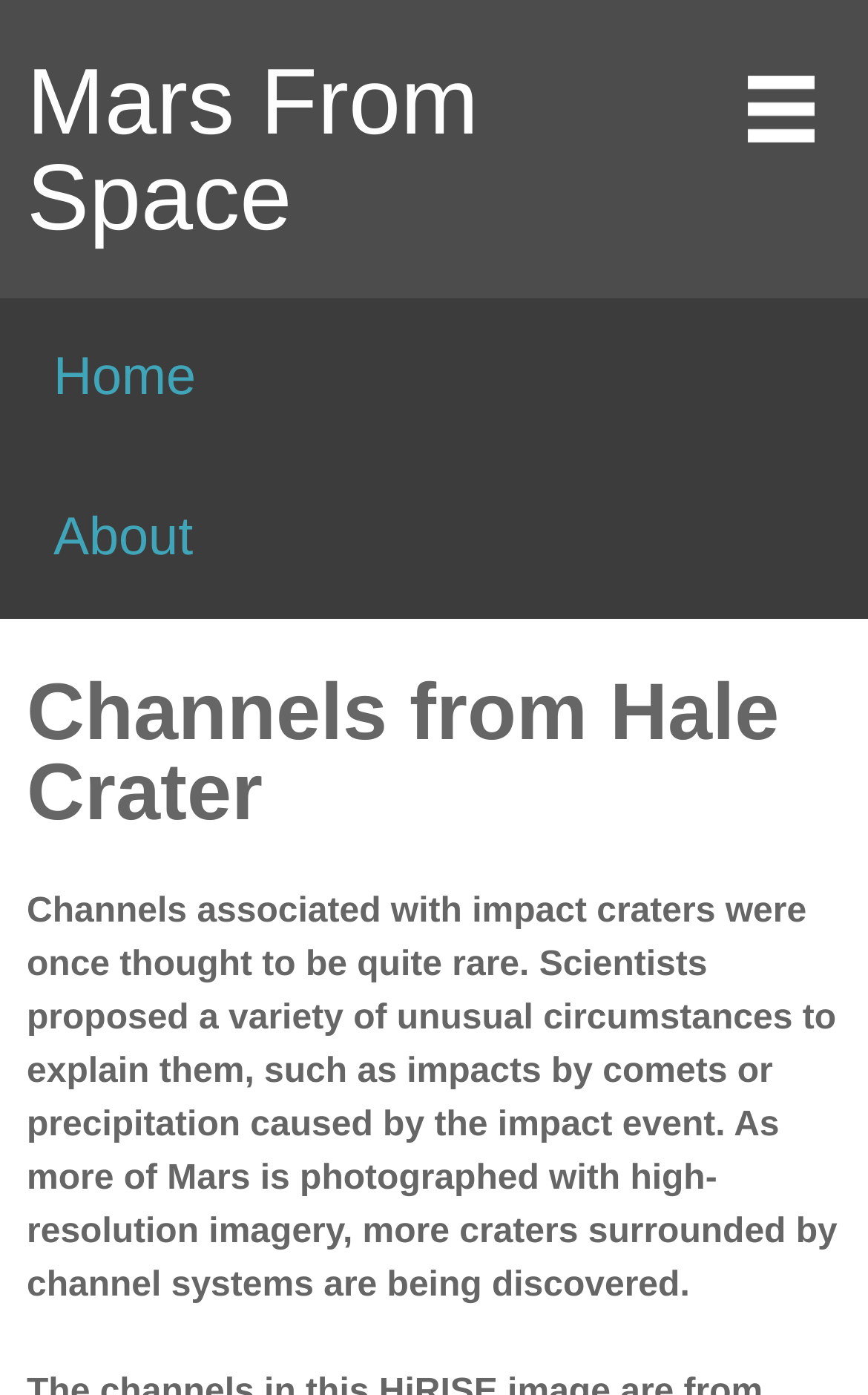Describe every aspect of the webpage comprehensively.

The webpage is about Mars and its geological features, specifically focusing on channels from Hale Crater. At the top-left corner, there is a heading that reads "Mars From Space", which is also a clickable link. Below this heading, there are two links, "Home" and "About", spanning the entire width of the page.

On the right side of the page, there is a smaller heading with no text, which serves as a container for another heading that reads "Channels from Hale Crater". This heading is positioned above a block of text that describes channels associated with impact craters on Mars. The text explains that these channels were once thought to be rare and required unusual circumstances to form, but with high-resolution imagery, more craters with channel systems are being discovered.

Overall, the webpage appears to be a scientific or educational resource, providing information about Mars' geology and featuring a specific topic, channels from Hale Crater, as its main content.